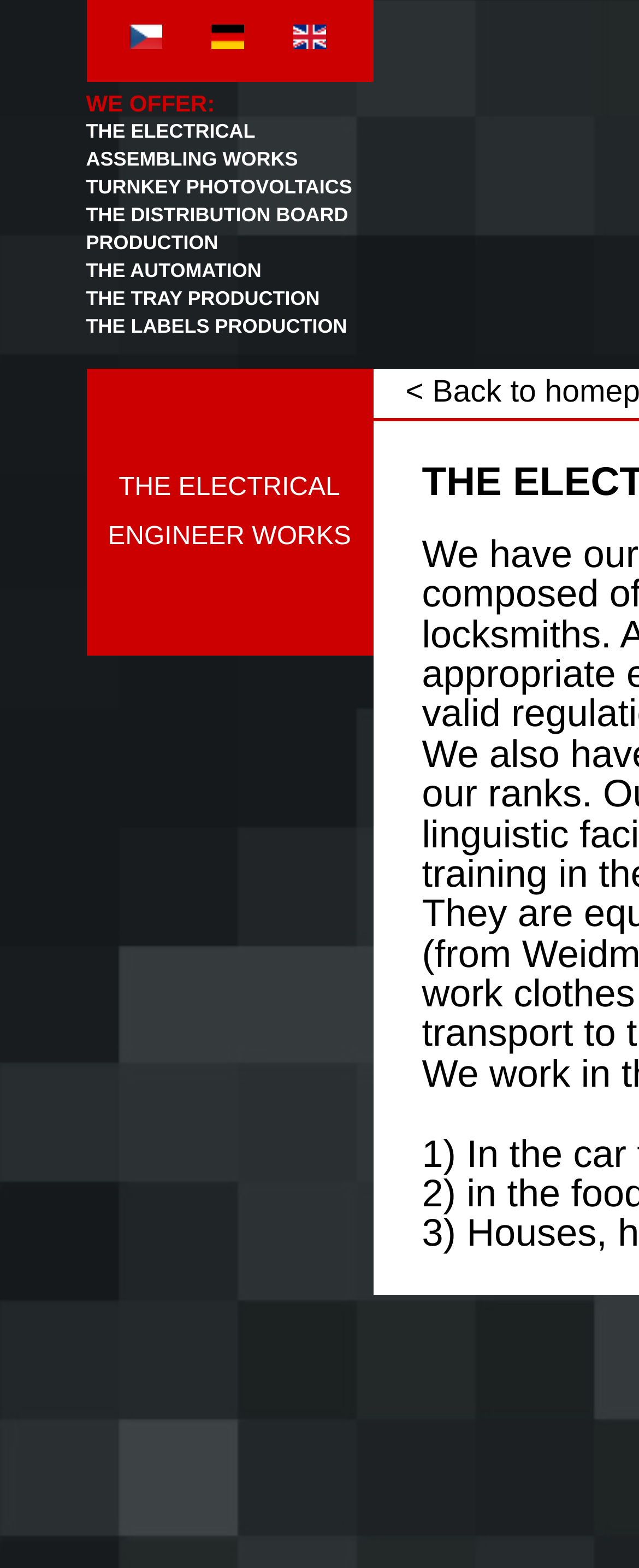Please study the image and answer the question comprehensively:
What services are offered by the company?

The services offered by the company are listed below the 'WE OFFER:' text. The services include 'THE ELECTRICAL ASSEMBLING WORKS', 'TURNKEY PHOTOVOLTAICS', 'THE DISTRIBUTION BOARD PRODUCTION', 'THE AUTOMATION', 'THE TRAY PRODUCTION', and 'THE LABELS PRODUCTION'.